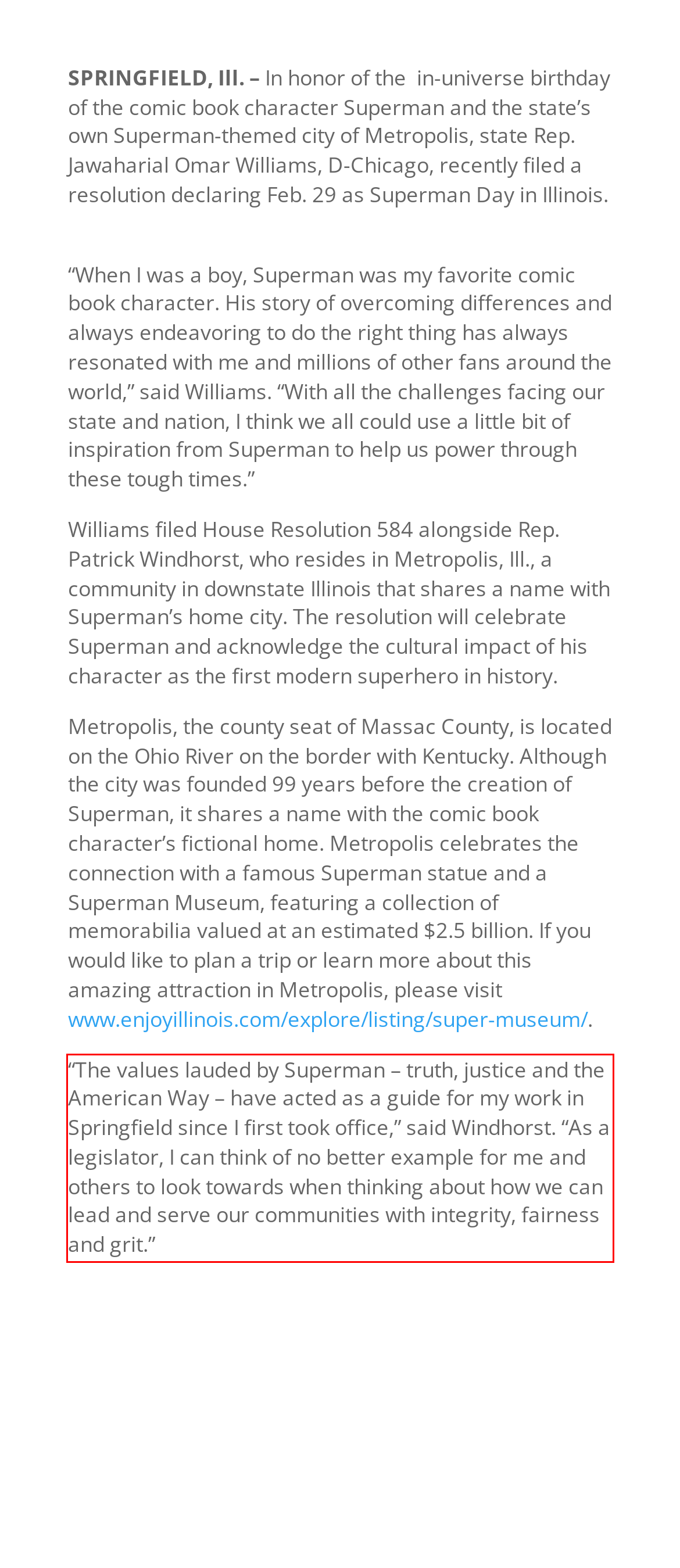Examine the webpage screenshot, find the red bounding box, and extract the text content within this marked area.

“The values lauded by Superman – truth, justice and the American Way – have acted as a guide for my work in Springfield since I first took office,” said Windhorst. “As a legislator, I can think of no better example for me and others to look towards when thinking about how we can lead and serve our communities with integrity, fairness and grit.”